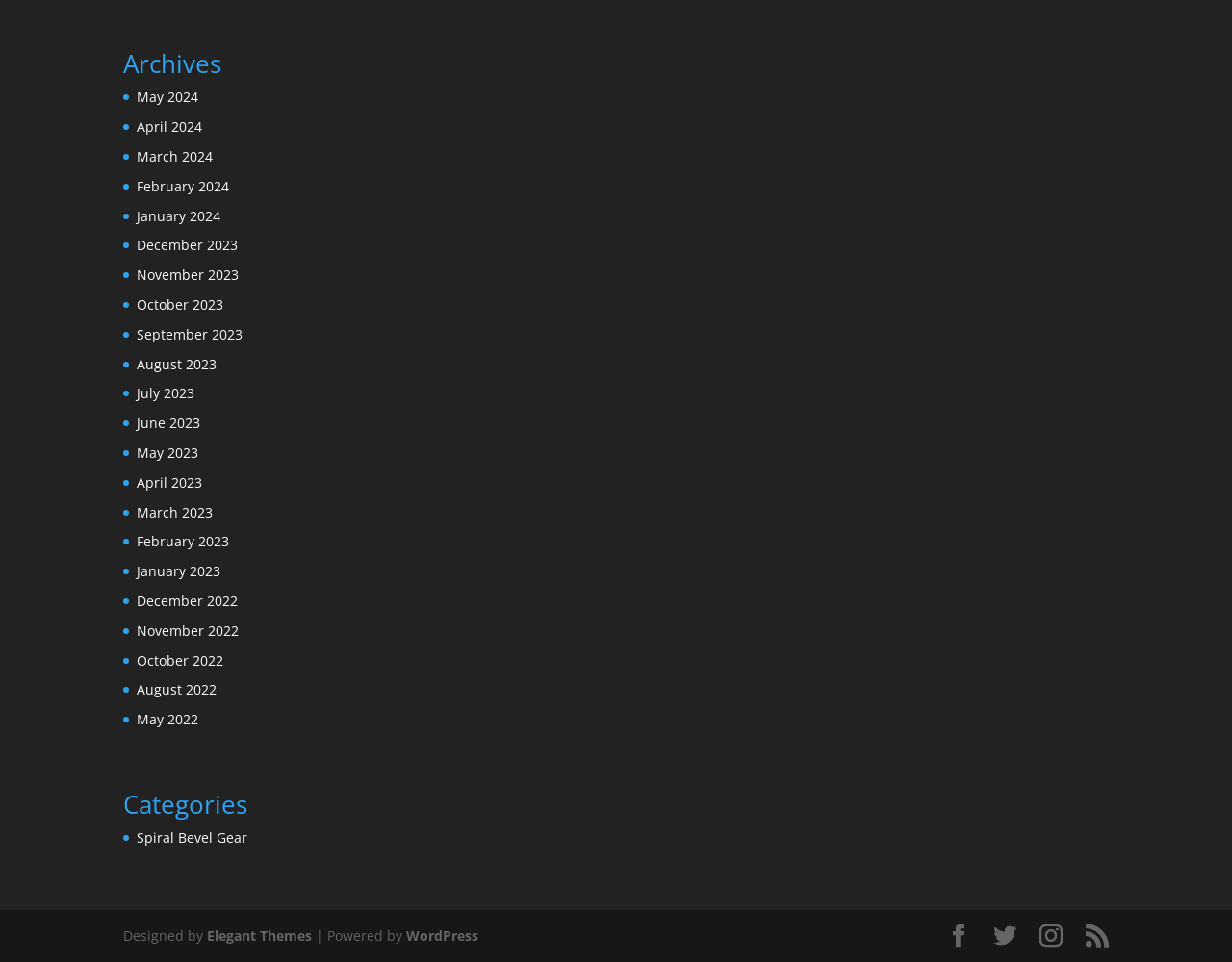Locate the bounding box coordinates of the element I should click to achieve the following instruction: "Read about 'Melungeons'".

None